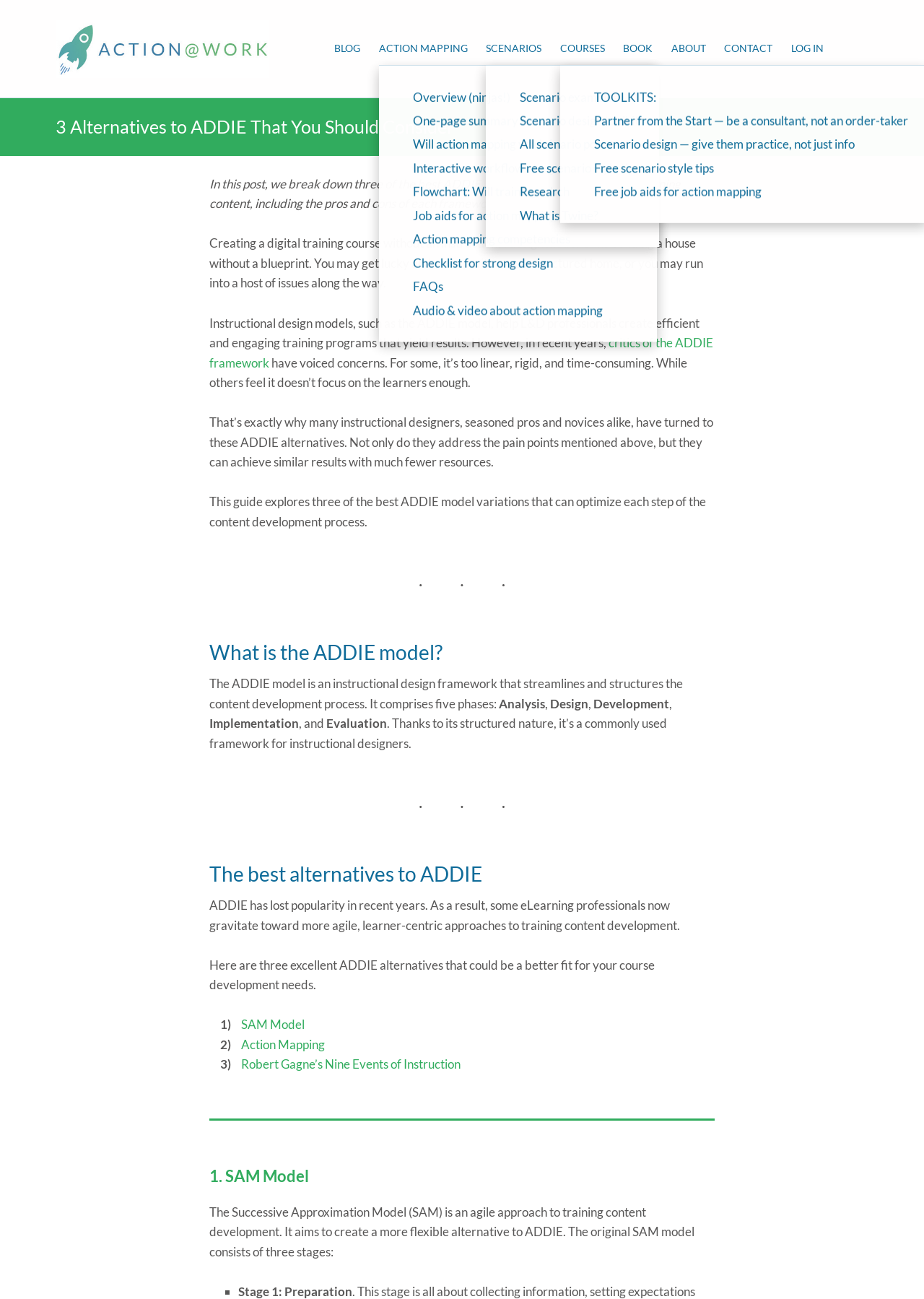Please give a one-word or short phrase response to the following question: 
What is the name of the website?

Training design - Cathy Moore